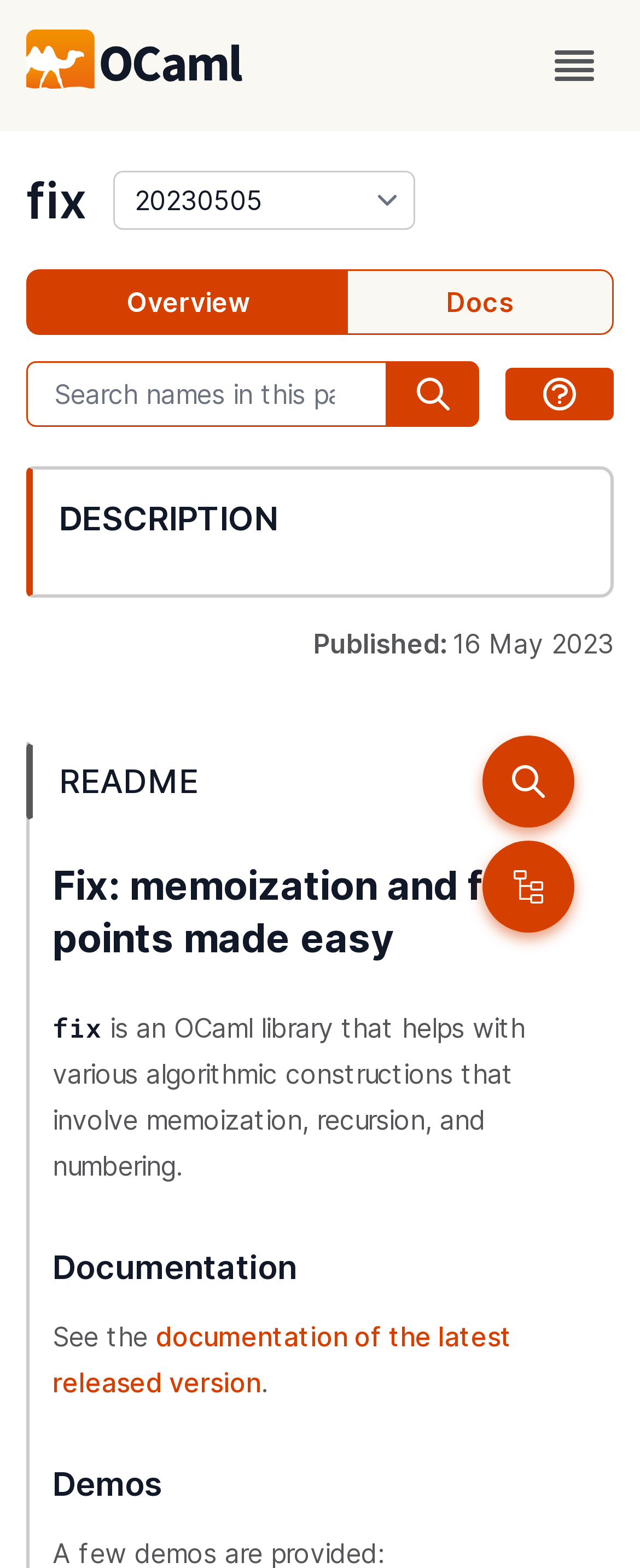What is the current package being displayed?
By examining the image, provide a one-word or phrase answer.

fix